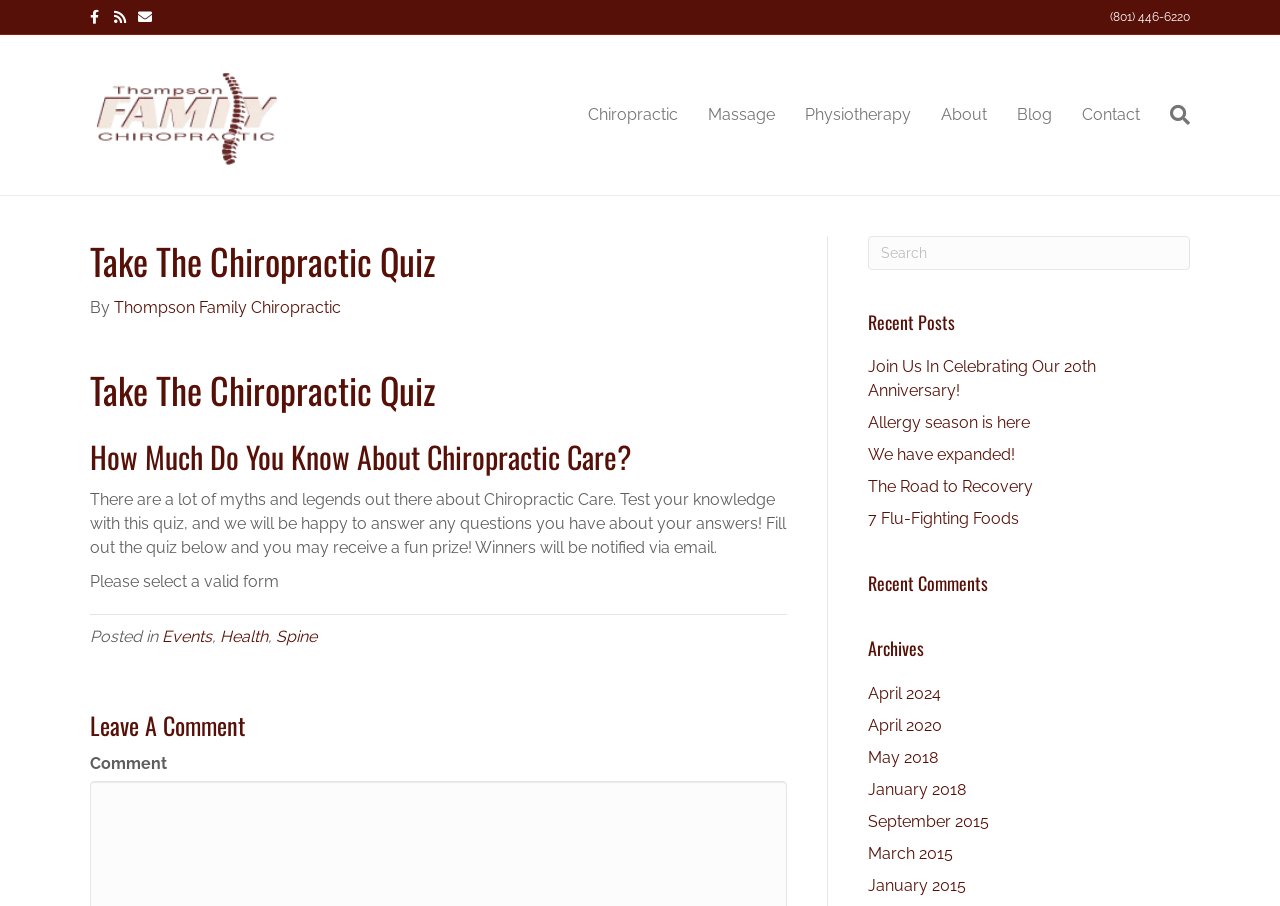Answer the question with a brief word or phrase:
What is the category of the blog post 'Join Us In Celebrating Our 20th Anniversary!'?

Events